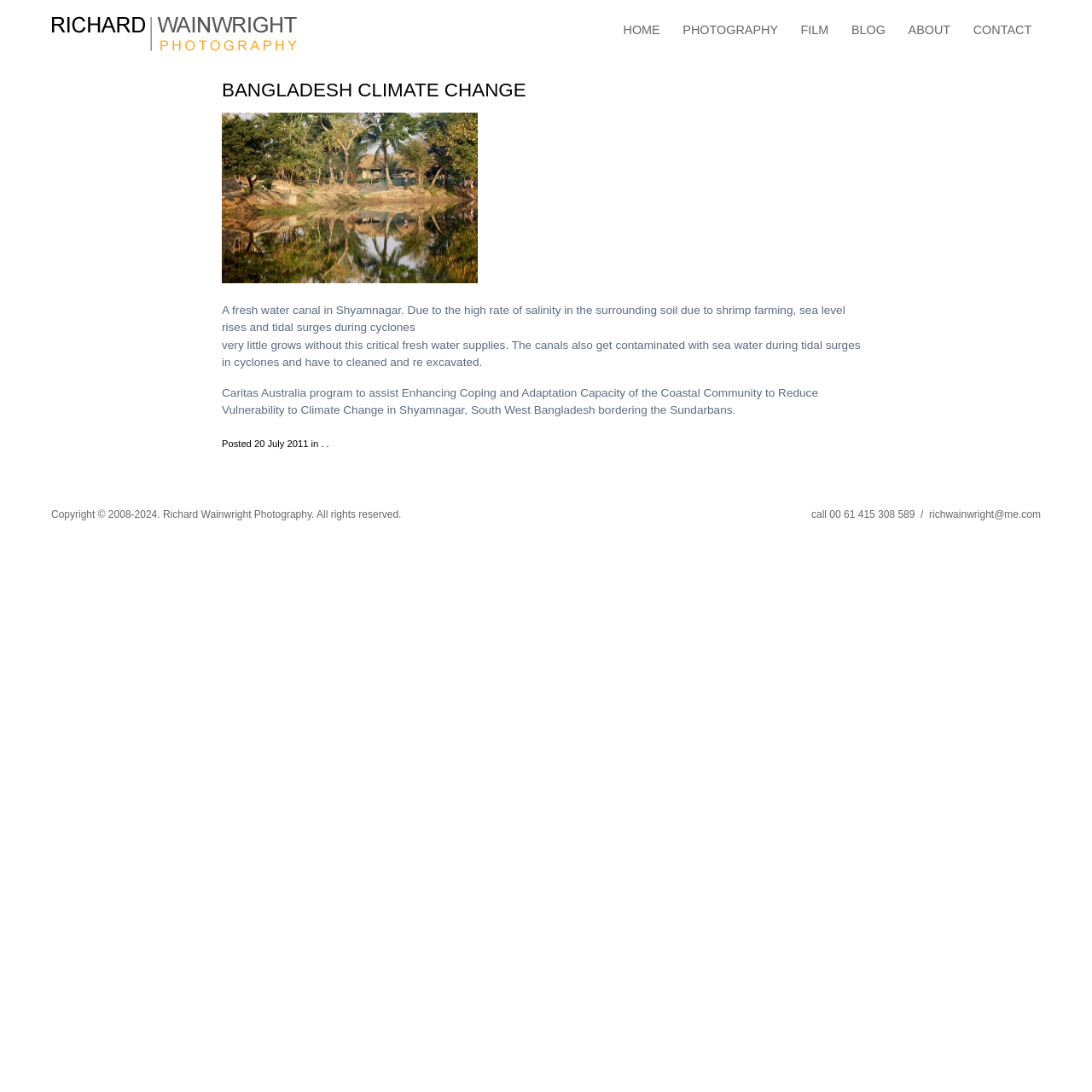Pinpoint the bounding box coordinates of the area that must be clicked to complete this instruction: "view film page".

[0.725, 0.017, 0.767, 0.038]